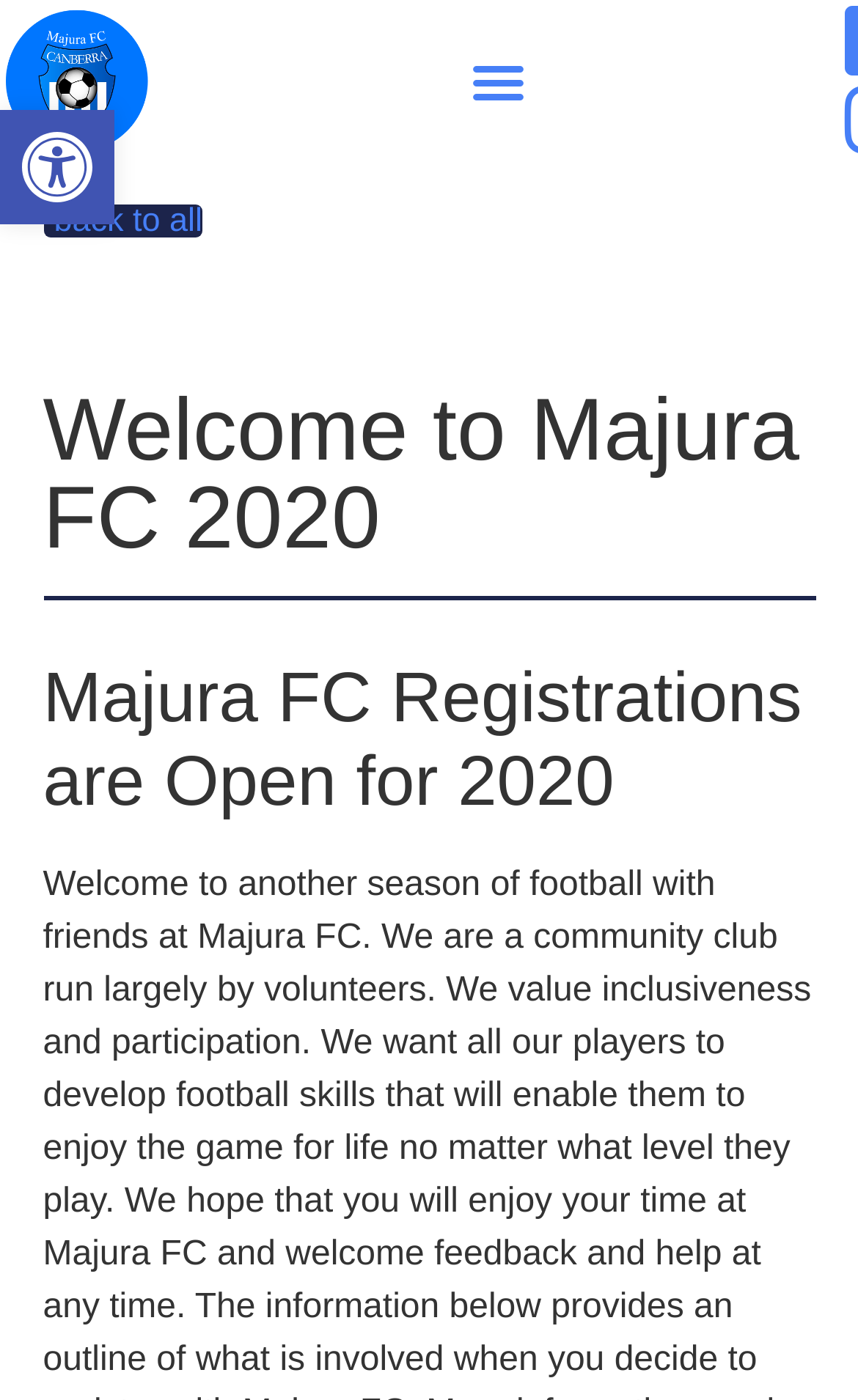Describe every aspect of the webpage comprehensively.

The webpage is about Majura Football Club, specifically its 2020 season. At the top left corner, there is a button to open the toolbar accessibility tools, accompanied by a small image with the same description. Next to it, on the top left, is the Majura FC logo, which is also a clickable link.

On the top right, there is a menu toggle button that is not expanded. Below the logo, there is a link that reads "back to all". The main content of the page is divided into two sections, both of which are headings. The first heading, located at the top center of the page, welcomes users to Majura FC 2020. The second heading, positioned below the first one, announces that registrations for the 2020 season are open.